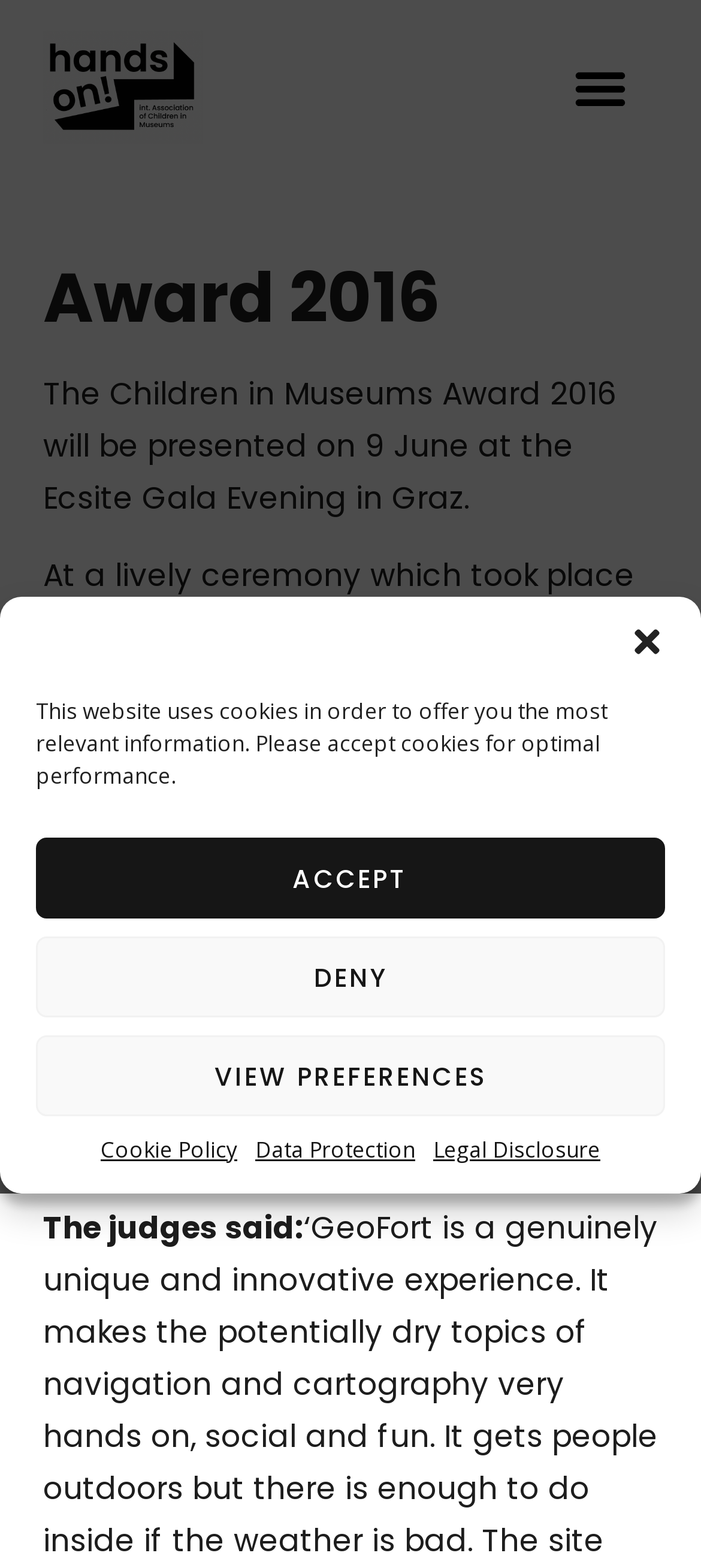Identify the bounding box coordinates of the region I need to click to complete this instruction: "Visit the Hands On! Logo website".

[0.062, 0.02, 0.289, 0.092]